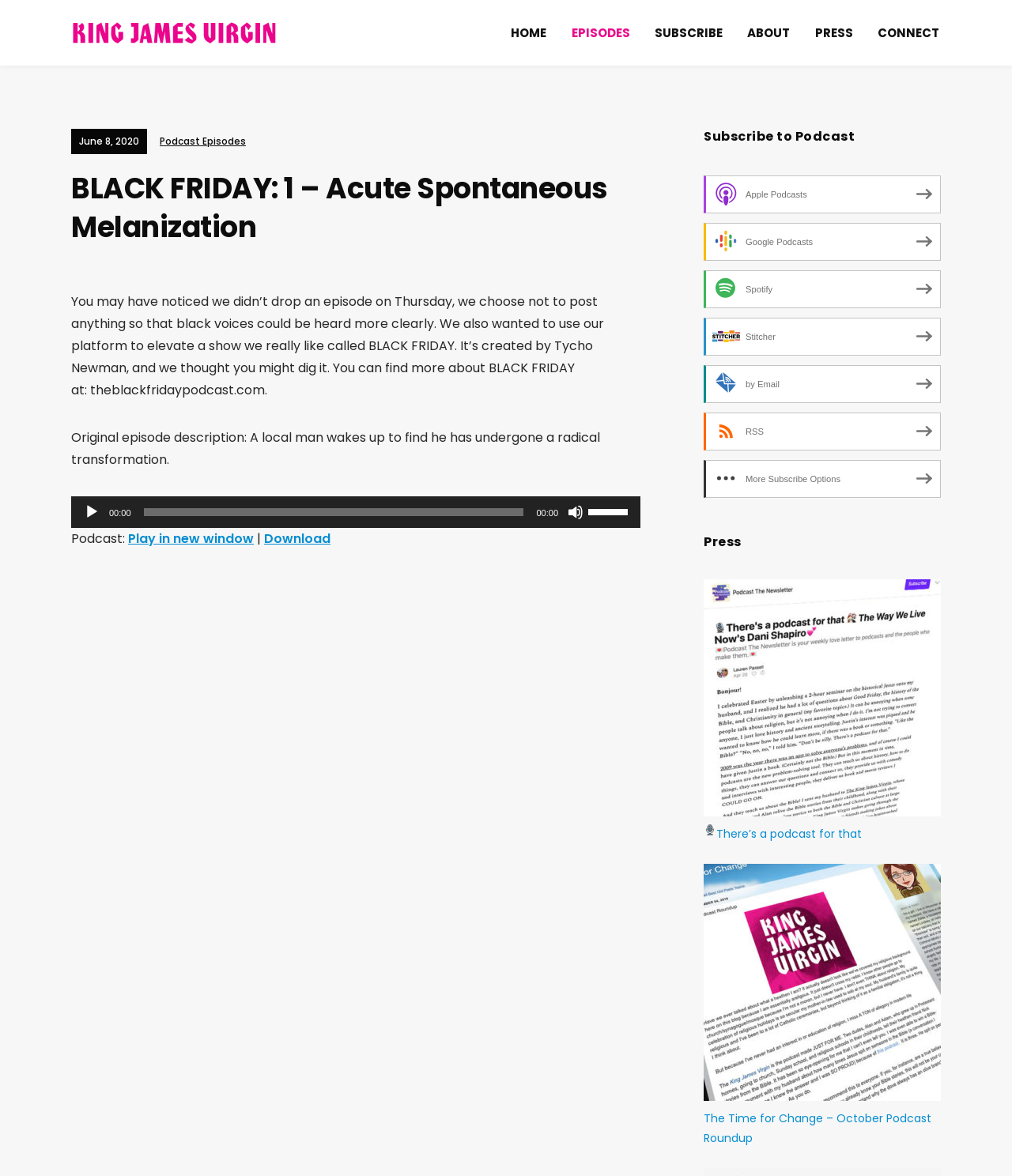What is the date of the podcast episode?
Please provide a comprehensive answer based on the contents of the image.

I found the answer by looking at the time element on the webpage, which displays the date 'June 8, 2020'. This is likely the date the podcast episode was published.